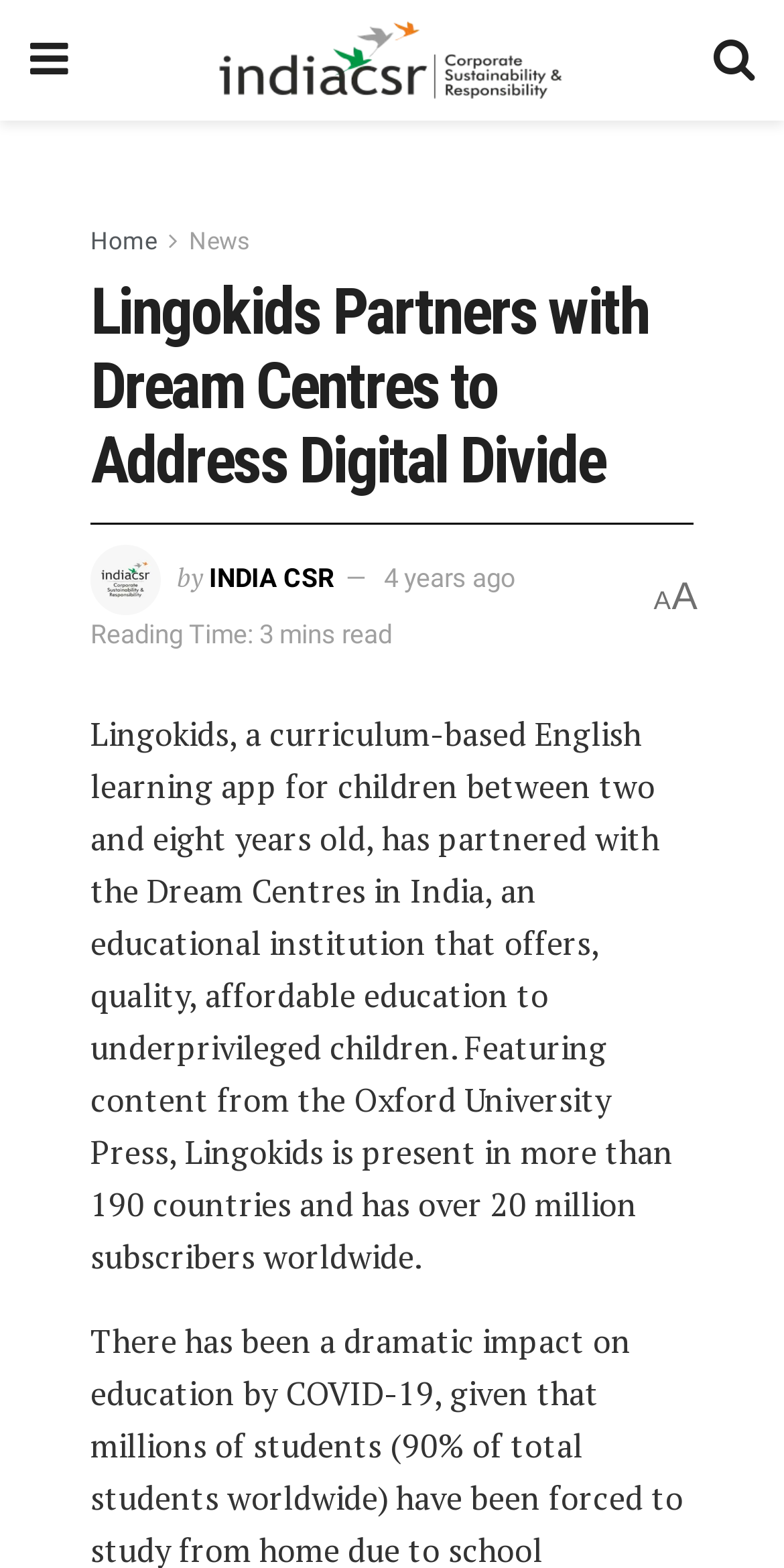What is the age range of children that Lingokids is designed for?
Based on the image, give a concise answer in the form of a single word or short phrase.

two to eight years old